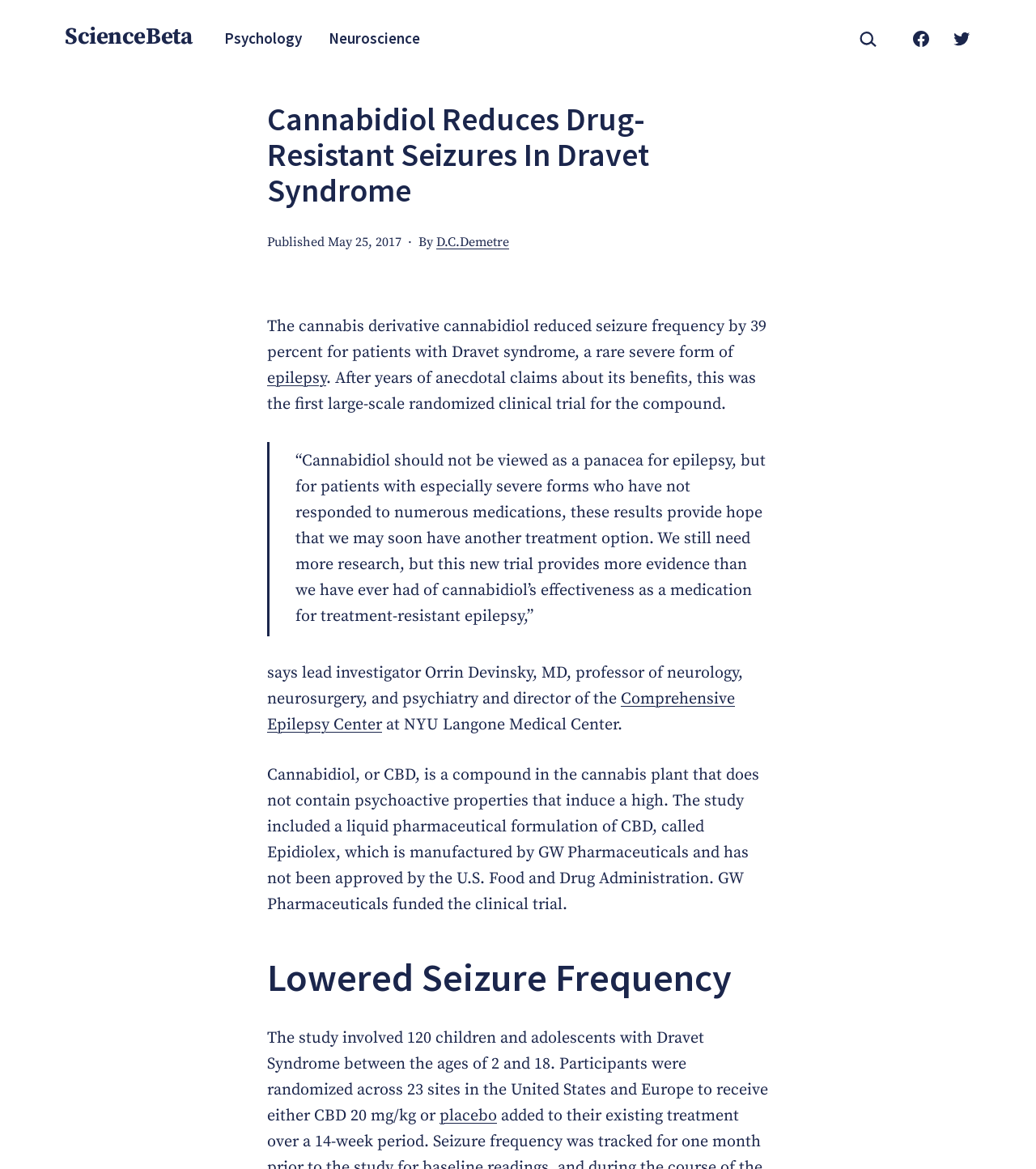Can you find and provide the title of the webpage?

Cannabidiol Reduces Drug-Resistant Seizures In Dravet Syndrome